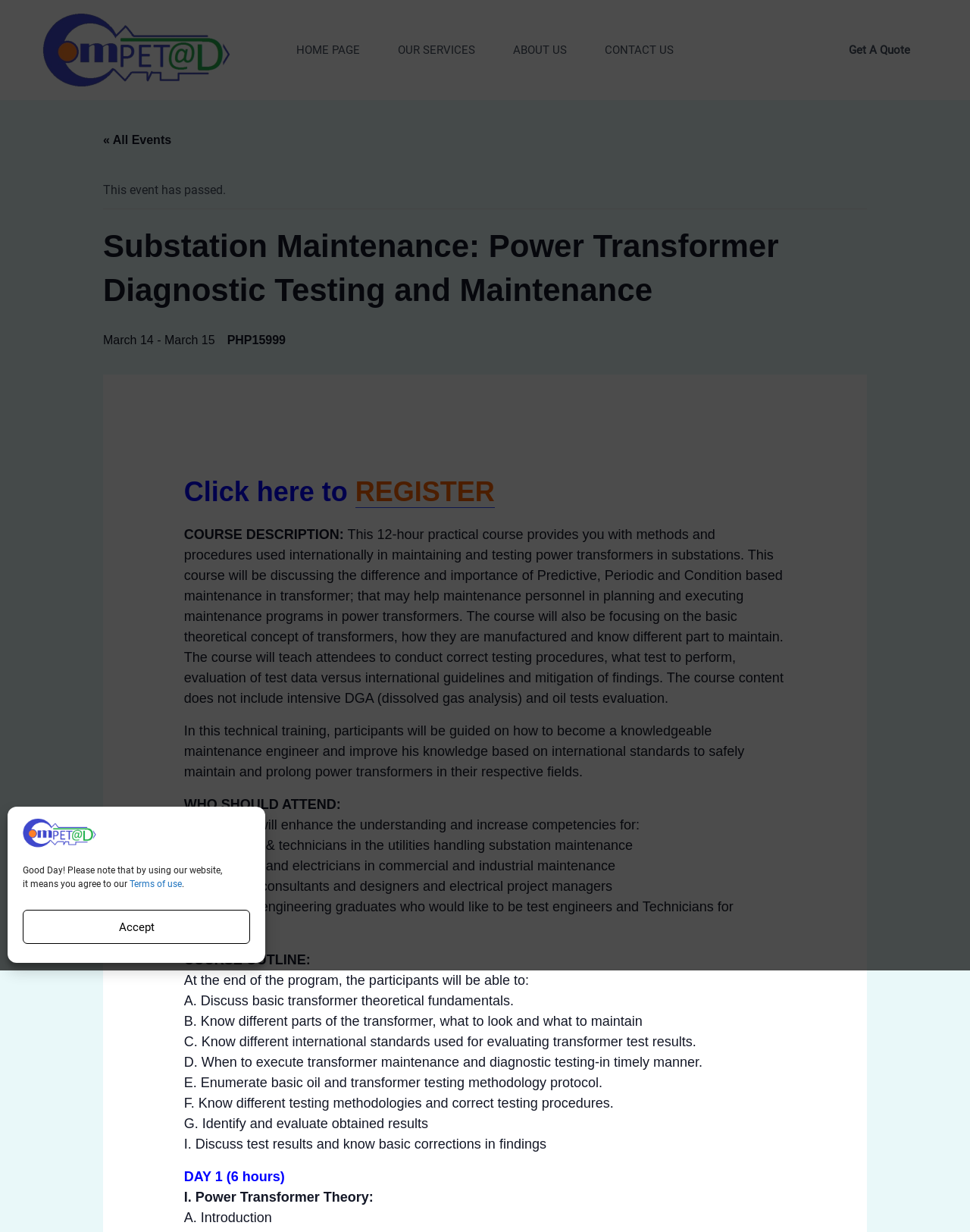What is the course title?
Using the image as a reference, answer the question with a short word or phrase.

Substation Maintenance